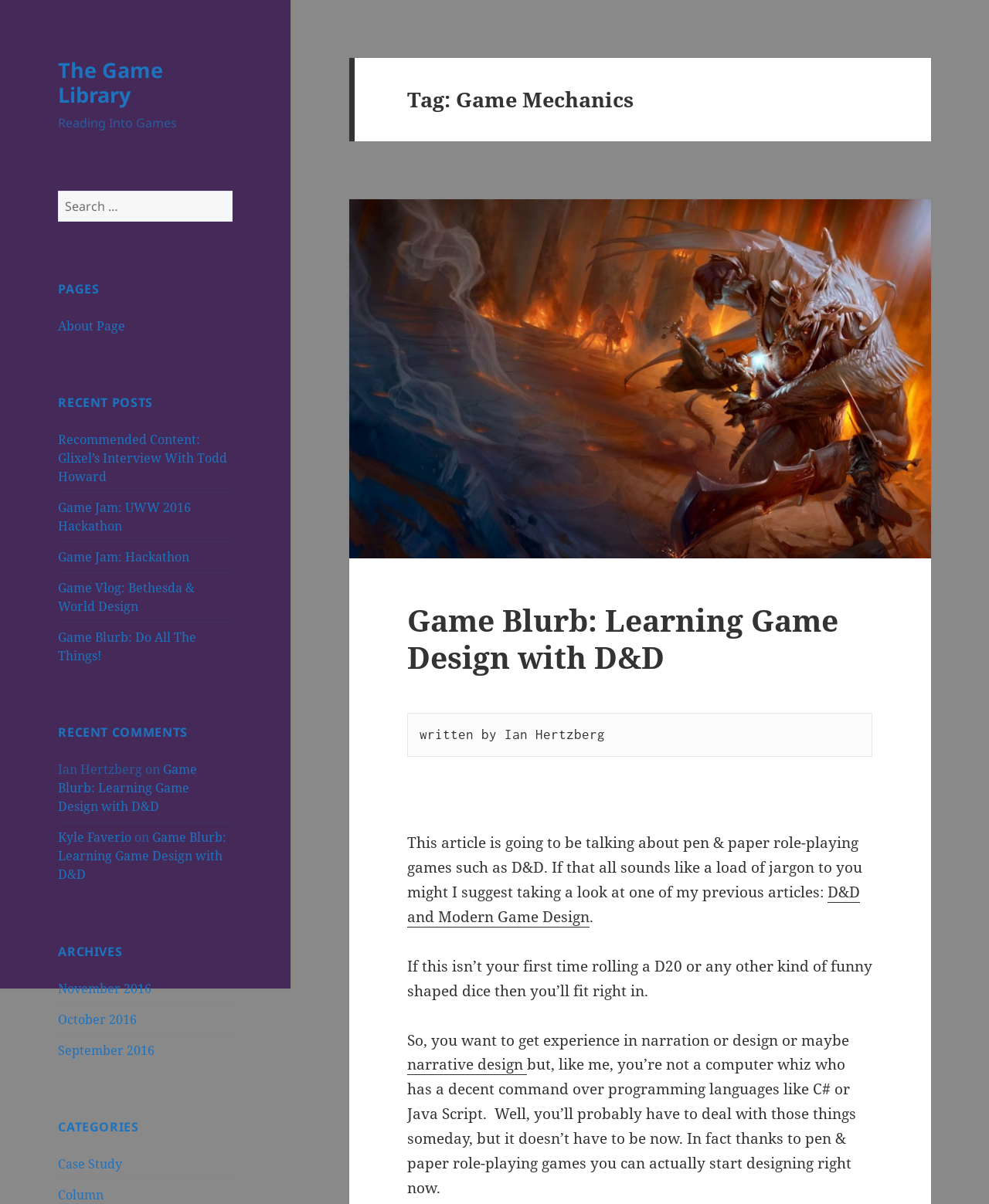What is the purpose of the search box?
Give a single word or phrase answer based on the content of the image.

To search for content